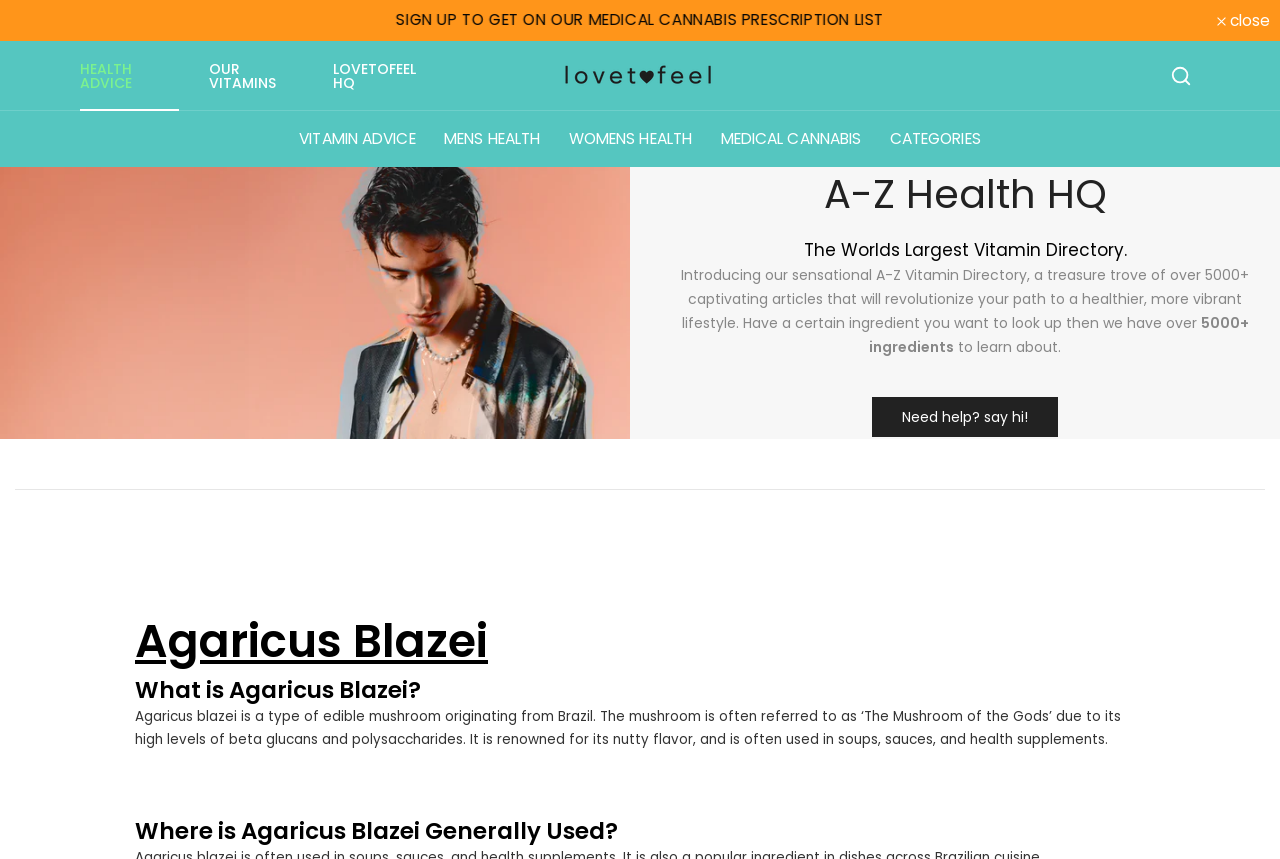Give a one-word or one-phrase response to the question:
What is the flavor of Agaricus Blazei?

Nutty